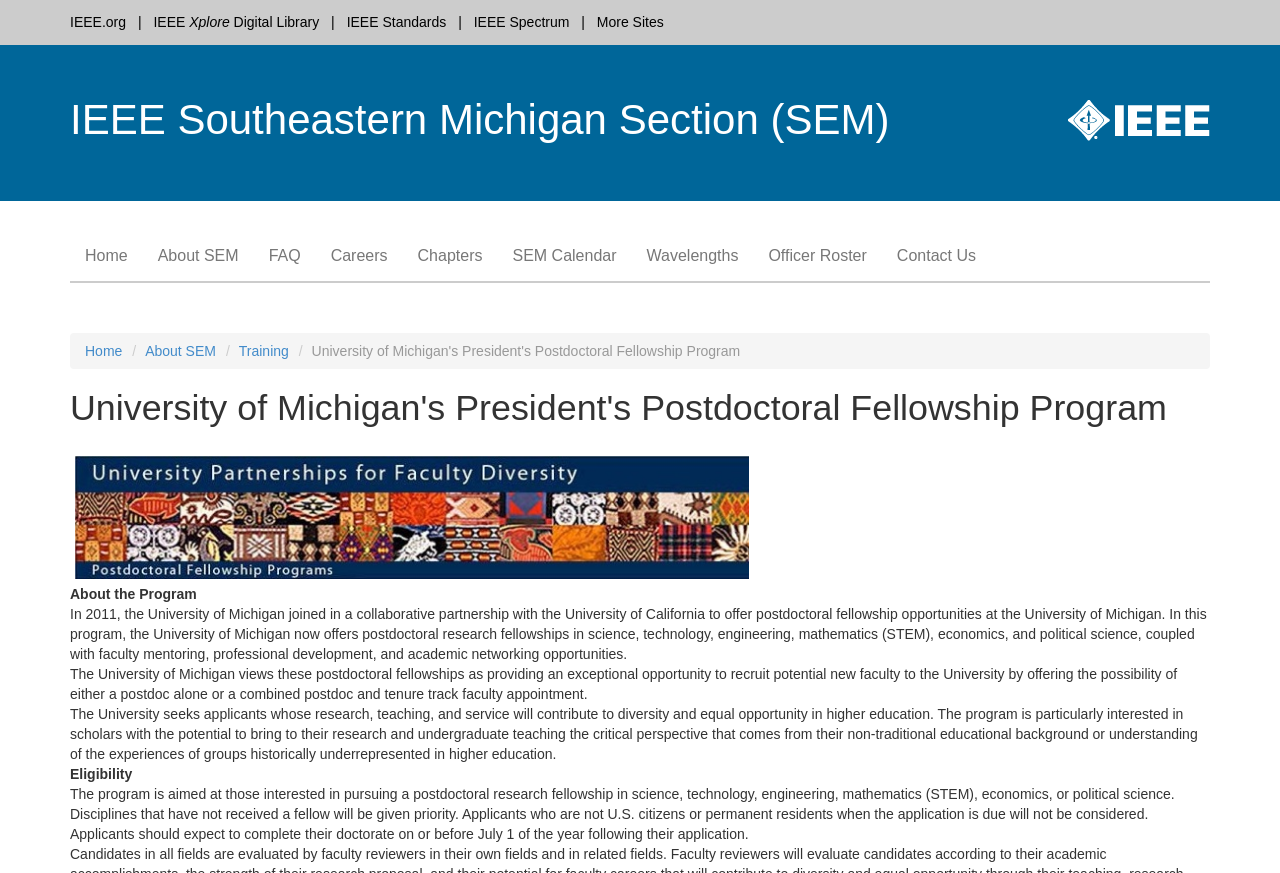Please identify the bounding box coordinates of the element that needs to be clicked to execute the following command: "Go to Home". Provide the bounding box using four float numbers between 0 and 1, formatted as [left, top, right, bottom].

[0.055, 0.265, 0.111, 0.322]